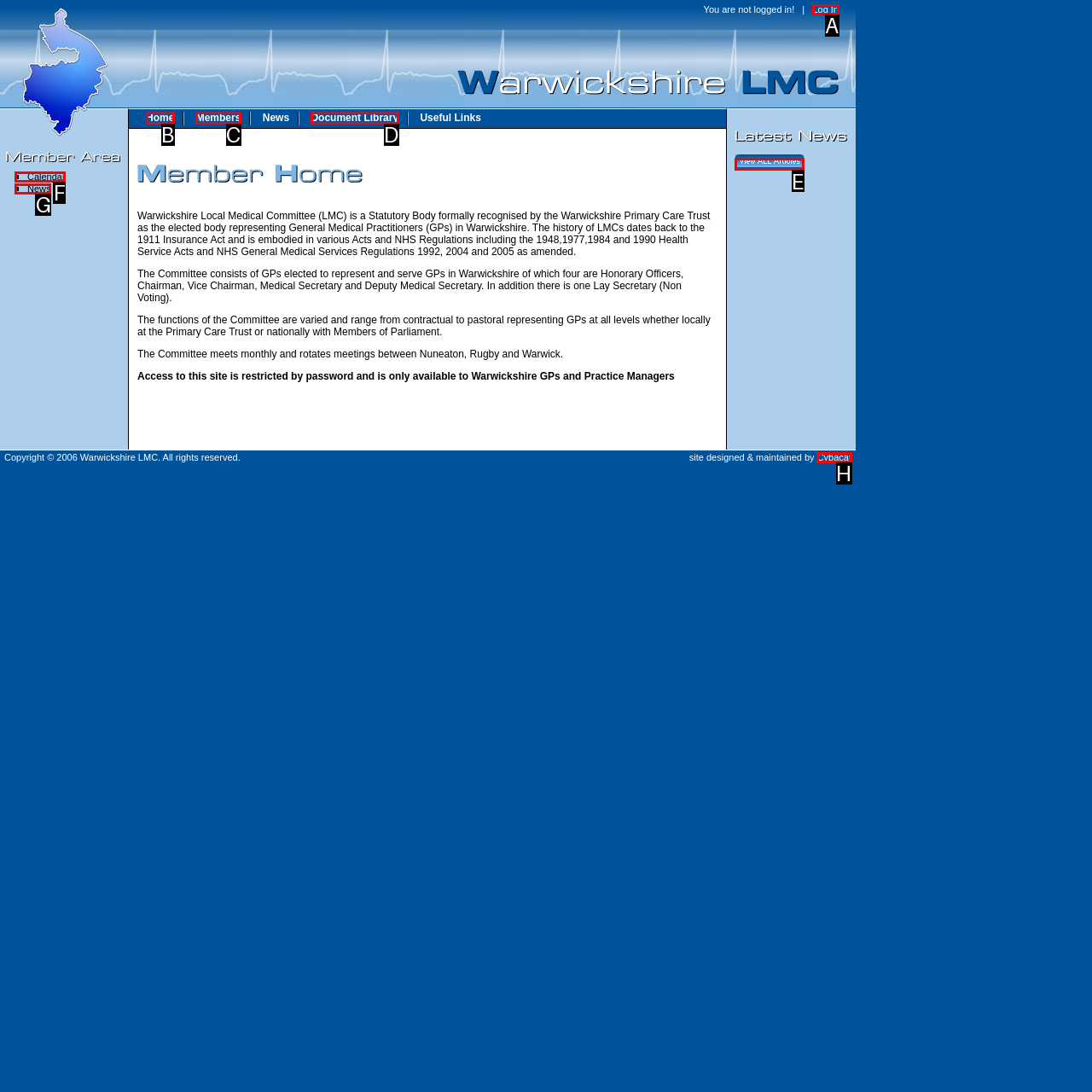Find the correct option to complete this instruction: View all Warwick LMC news articles. Reply with the corresponding letter.

E